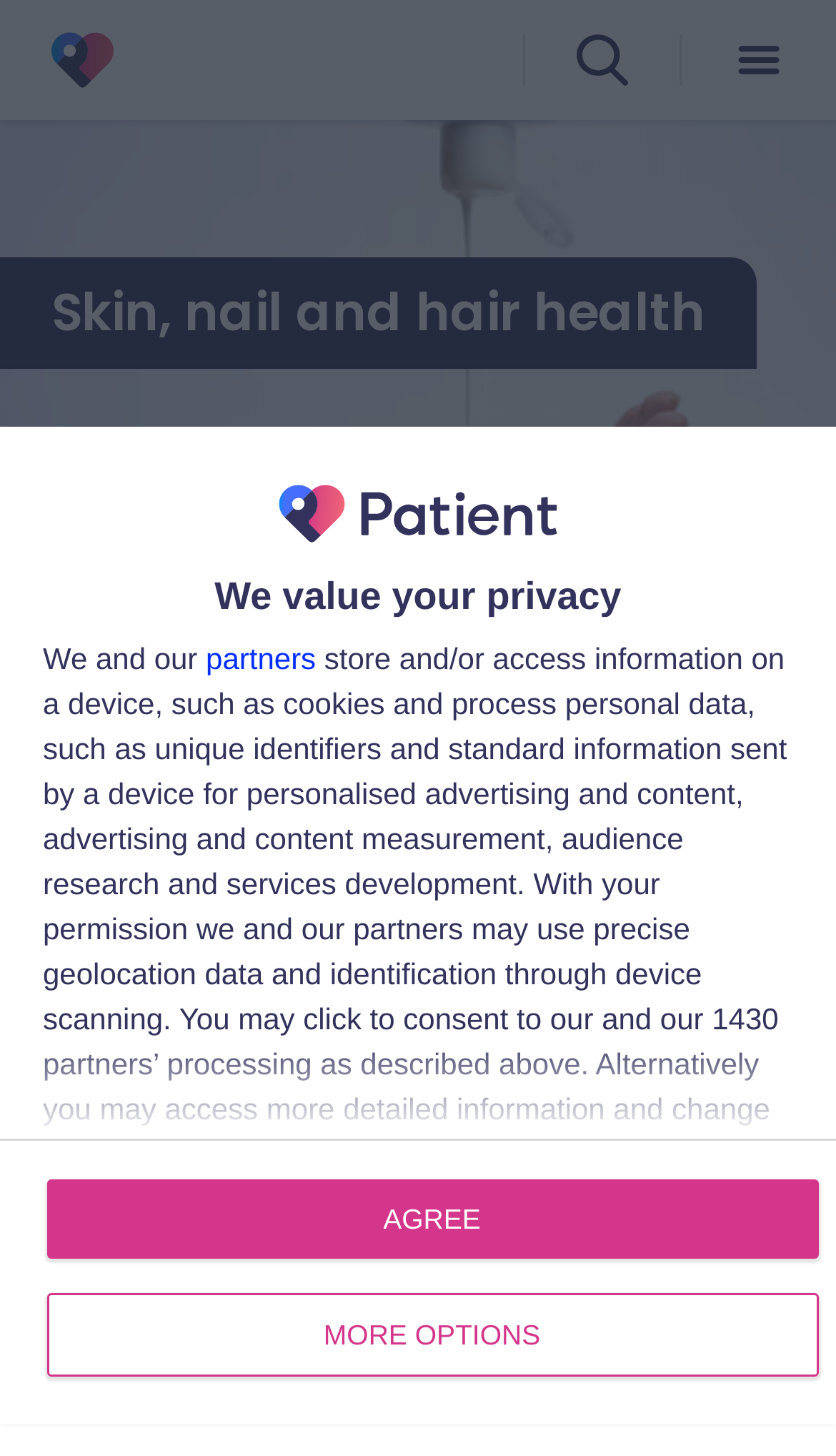Indicate the bounding box coordinates of the element that must be clicked to execute the instruction: "Open menu". The coordinates should be given as four float numbers between 0 and 1, i.e., [left, top, right, bottom].

[0.813, 0.024, 1.0, 0.059]